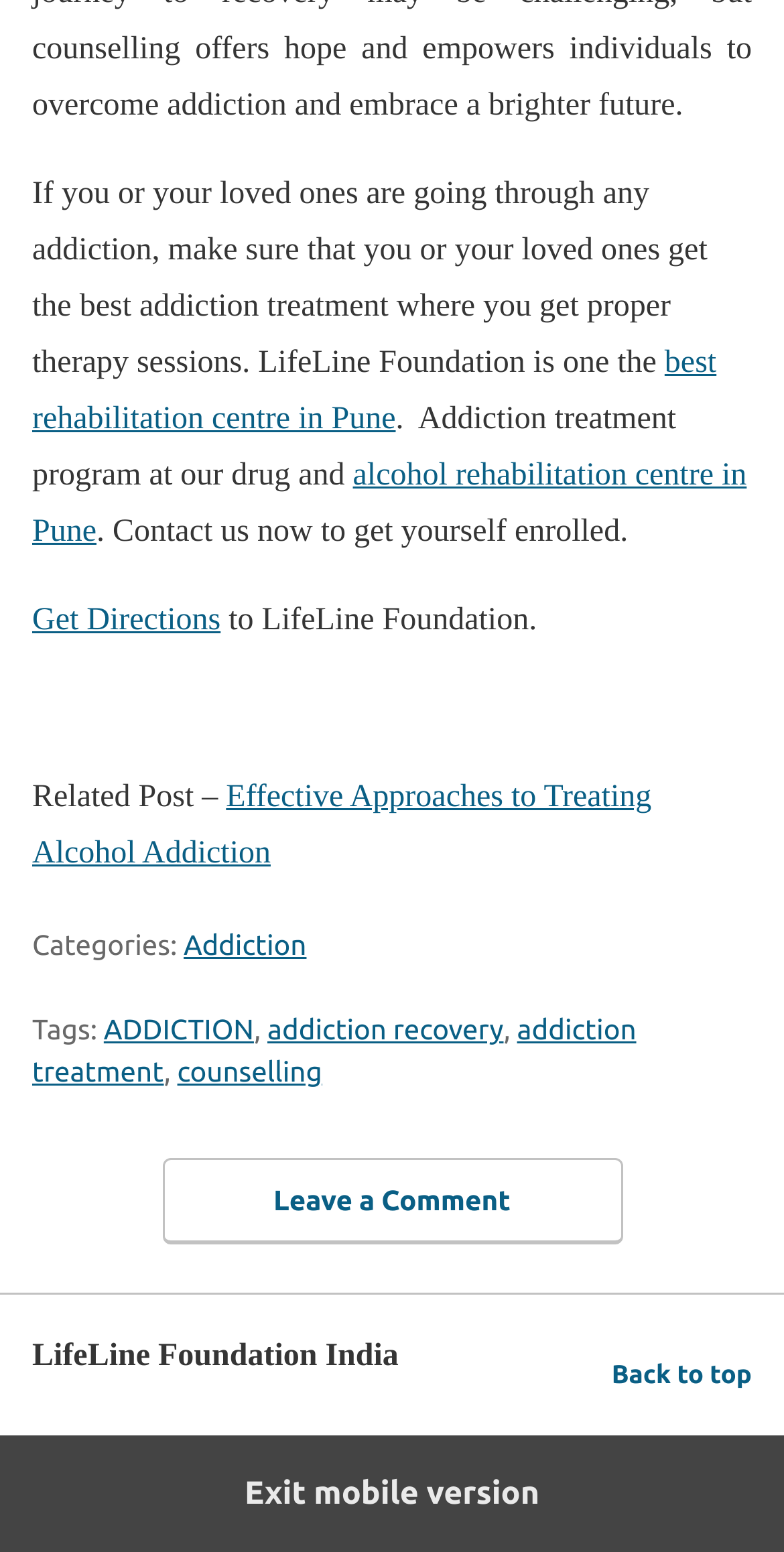What is the purpose of the 'Get Directions' link?
Please provide a comprehensive answer based on the details in the screenshot.

The 'Get Directions' link is located below the text 'Contact us now to get yourself enrolled', which suggests that it is meant to provide directions to the LifeLine Foundation, likely for those who want to visit the centre.